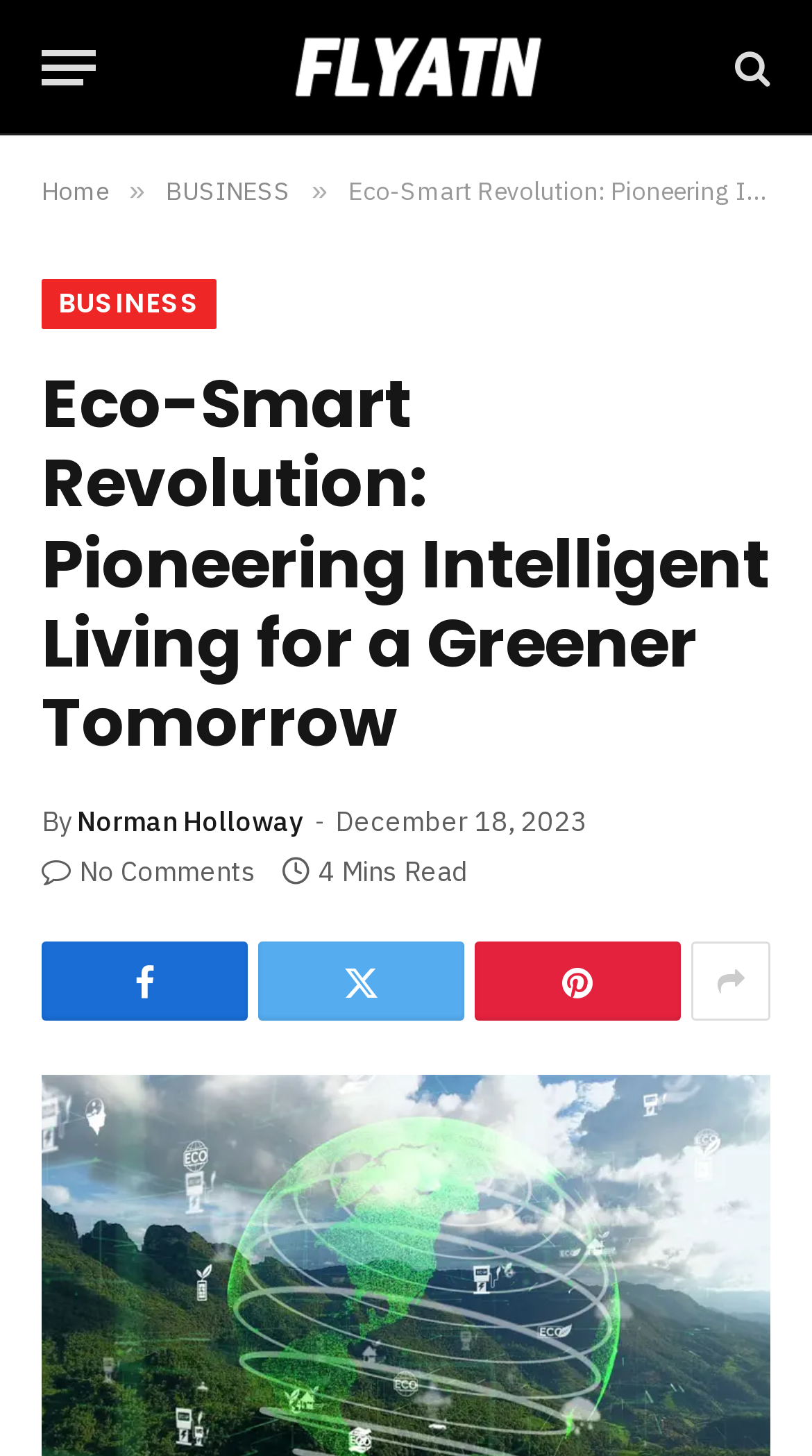Find the bounding box coordinates for the HTML element described as: "Twitter". The coordinates should consist of four float values between 0 and 1, i.e., [left, top, right, bottom].

[0.318, 0.647, 0.572, 0.701]